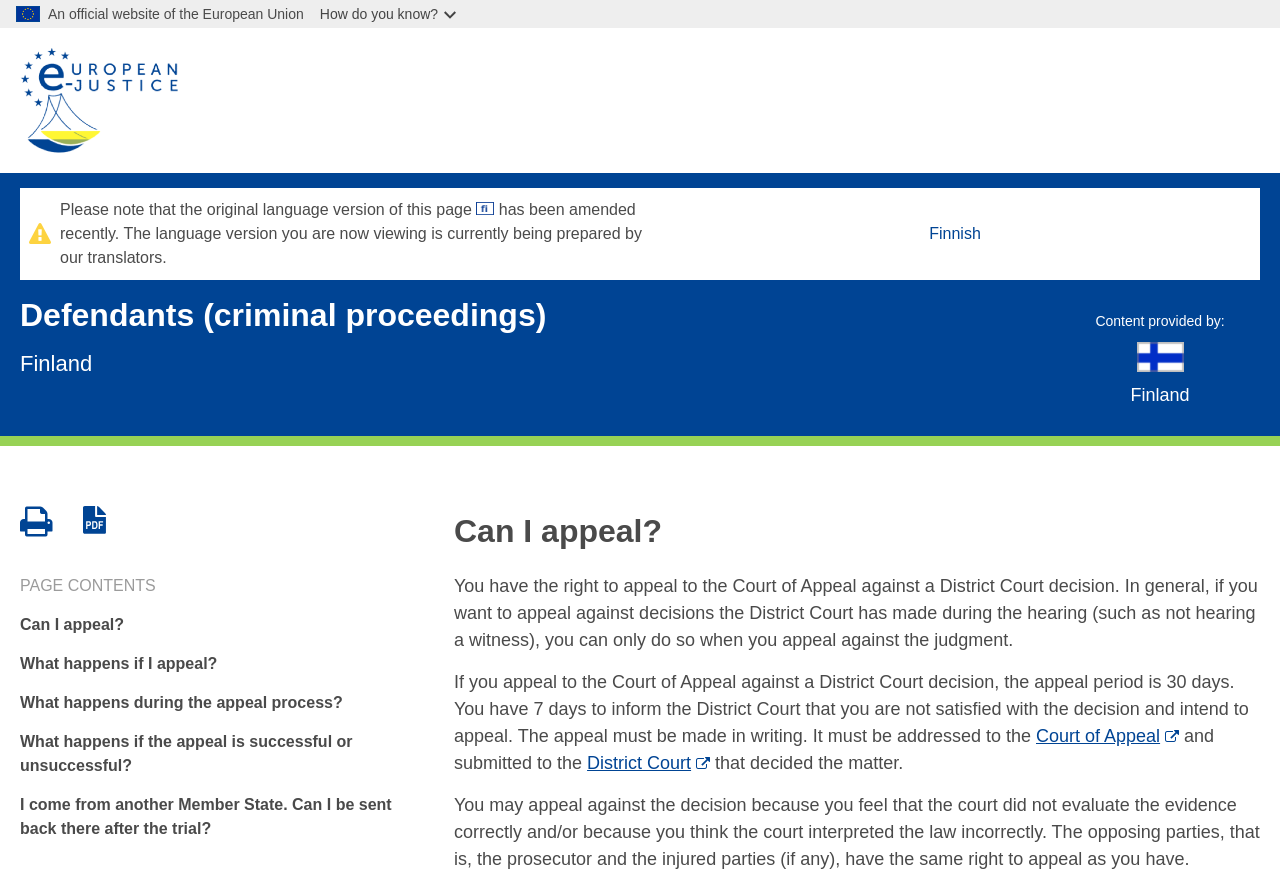Predict the bounding box coordinates for the UI element described as: "title="Print"". The coordinates should be four float numbers between 0 and 1, presented as [left, top, right, bottom].

[0.016, 0.566, 0.041, 0.61]